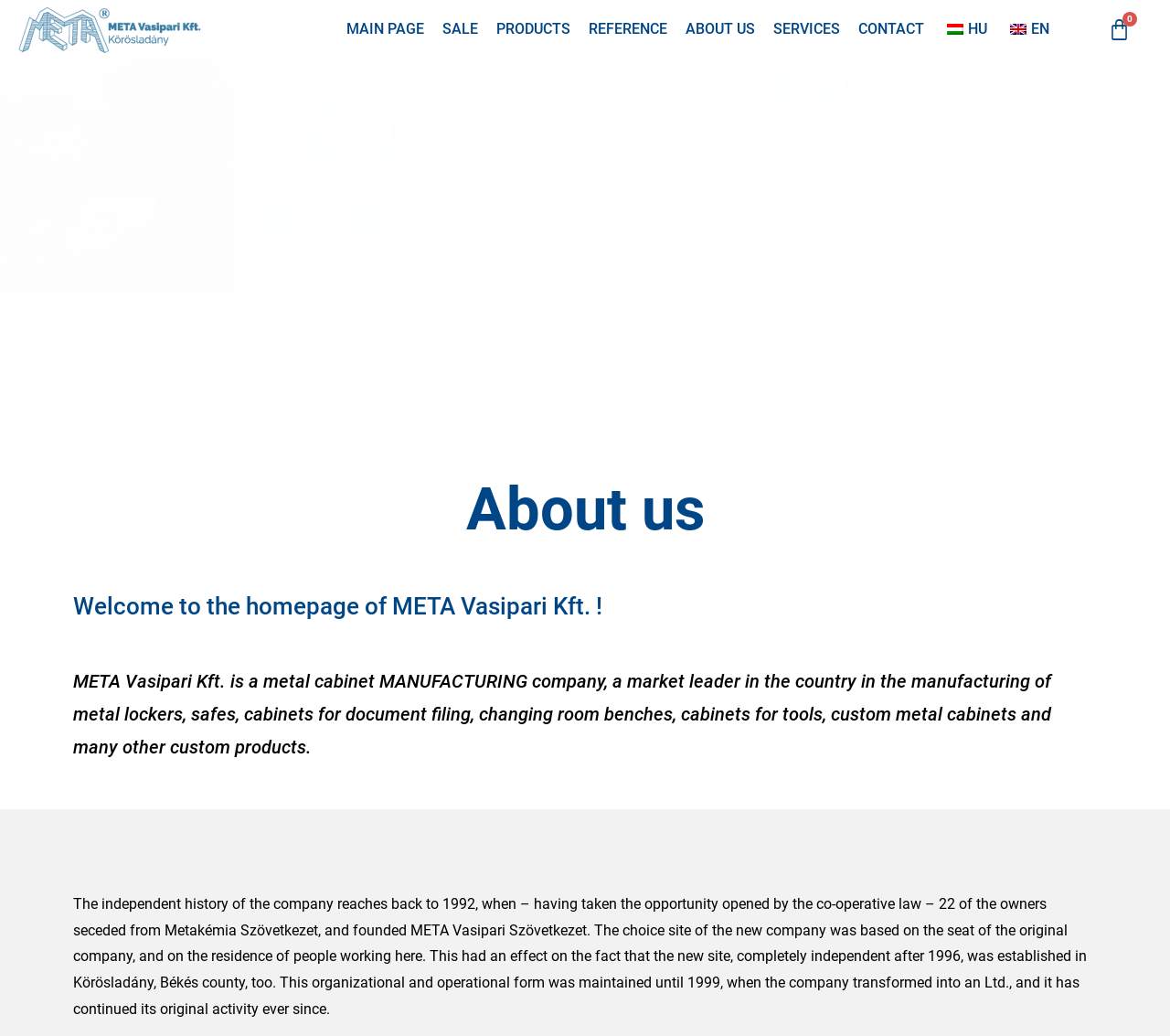Provide a thorough description of the webpage you see.

The webpage is about Meta Vasipari Kft., a metal cabinet manufacturing company. At the top left corner, there is a logo image with a link to it. Below the logo, there is a navigation menu with 8 links: MAIN PAGE, SALE, PRODUCTS, REFERENCE, ABOUT US, SERVICES, CONTACT, and two language options, hu_HU and en_GB, each with a corresponding flag image.

The main content of the page is divided into sections. The first section has a heading "About us" and a welcome message. Below the welcome message, there is a paragraph describing the company's products and its position in the market. The second section provides a brief history of the company, including its founding, transformation, and current status.

There is also a cart link at the top right corner of the page, indicating that the website is an e-commerce platform. Overall, the webpage provides an introduction to Meta Vasipari Kft. and its business.